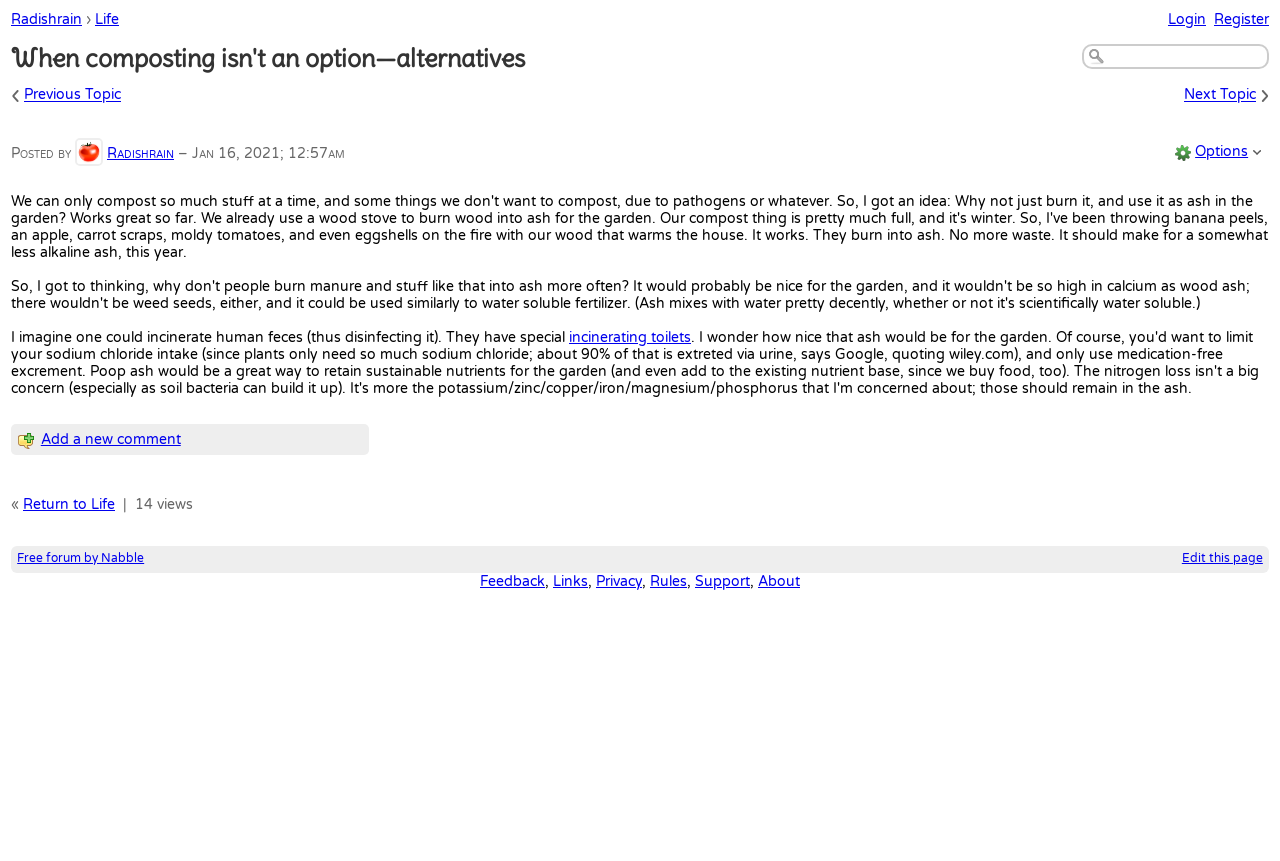How many views does this post have?
Look at the image and provide a detailed response to the question.

This post has 14 views, which is mentioned at the bottom of the post along with links to 'Return to Life' and other options.